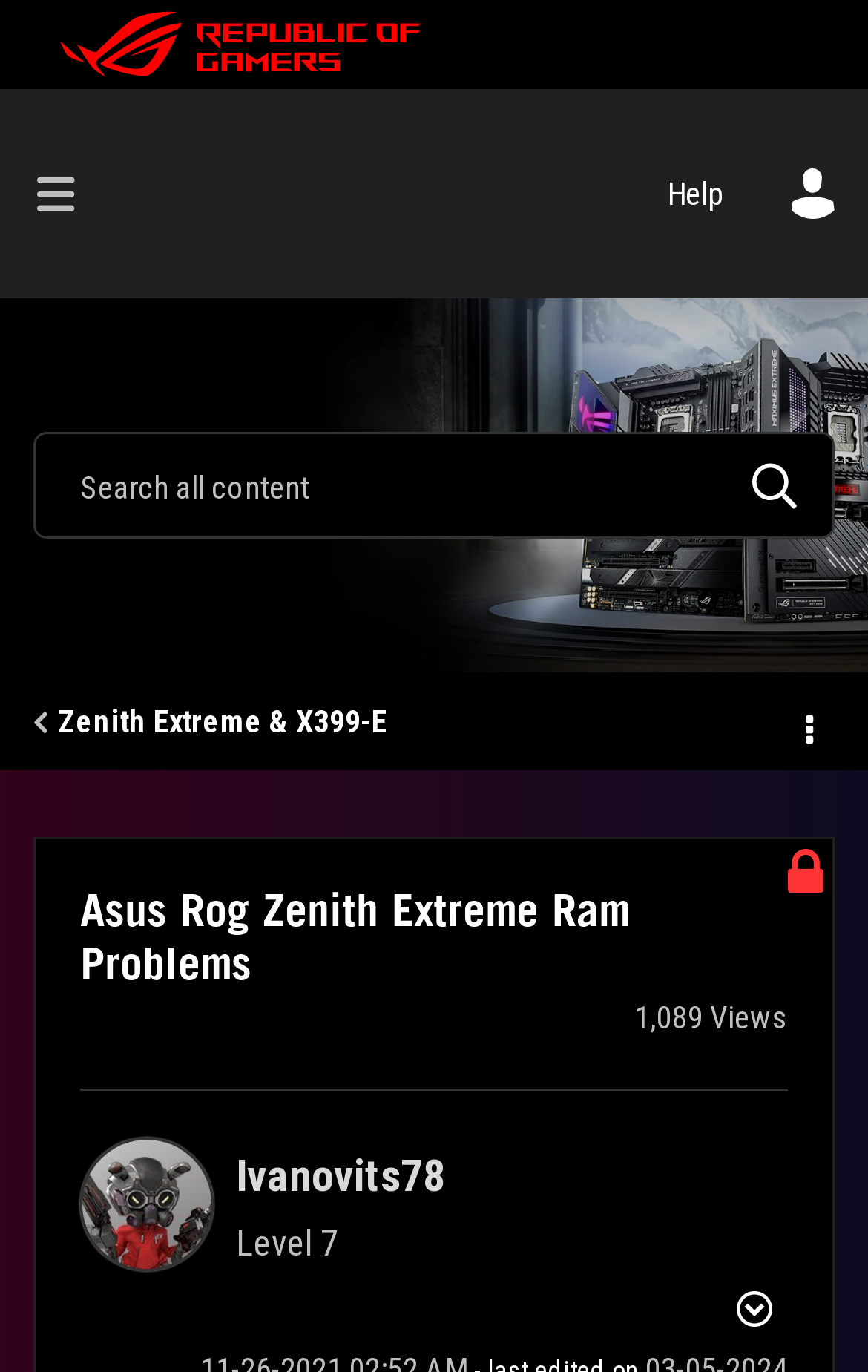Determine the bounding box coordinates for the UI element matching this description: "Help".

[0.731, 0.097, 0.872, 0.185]